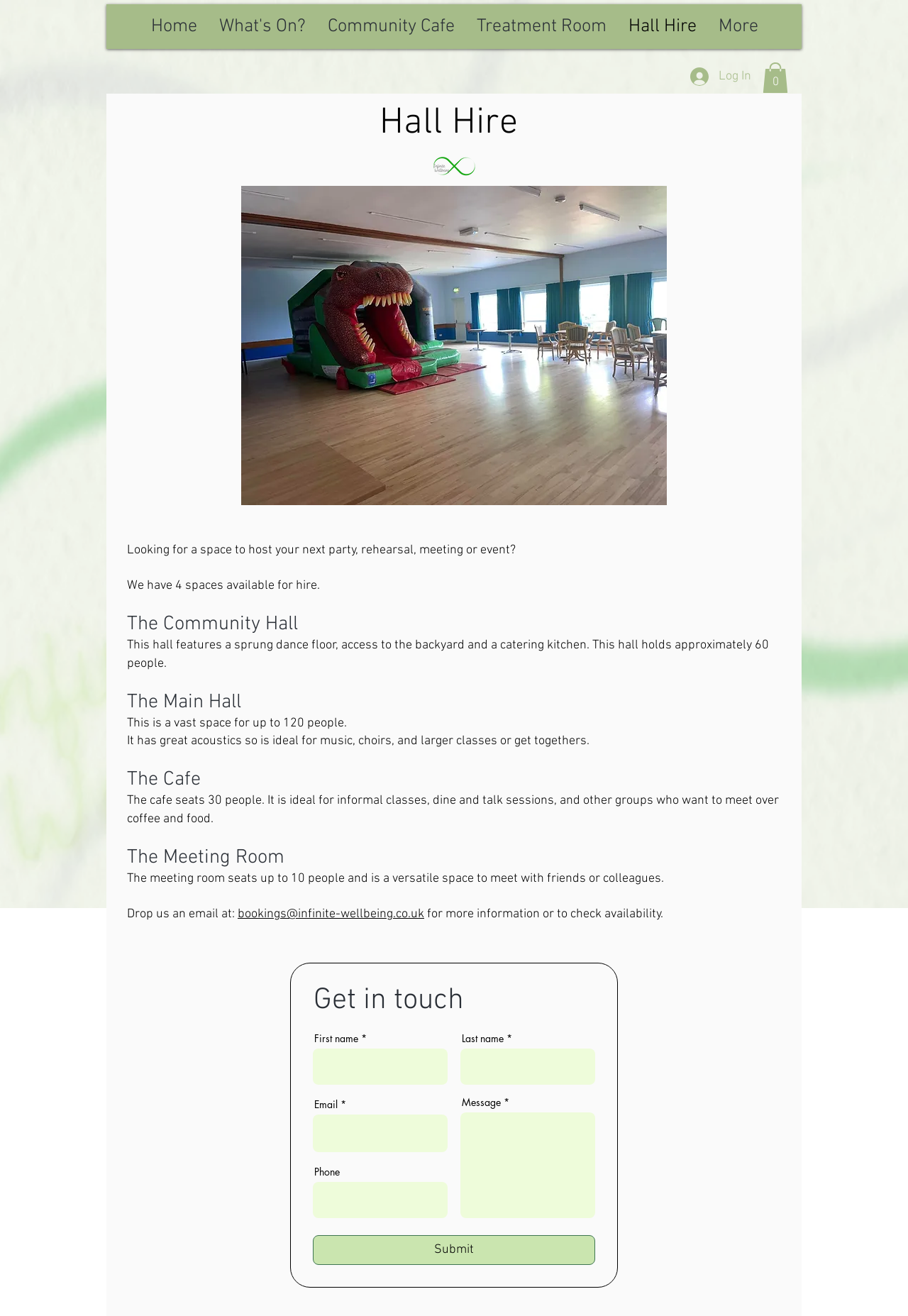Please identify the bounding box coordinates of the area that needs to be clicked to follow this instruction: "Click on the 'Home' link".

[0.154, 0.003, 0.229, 0.037]